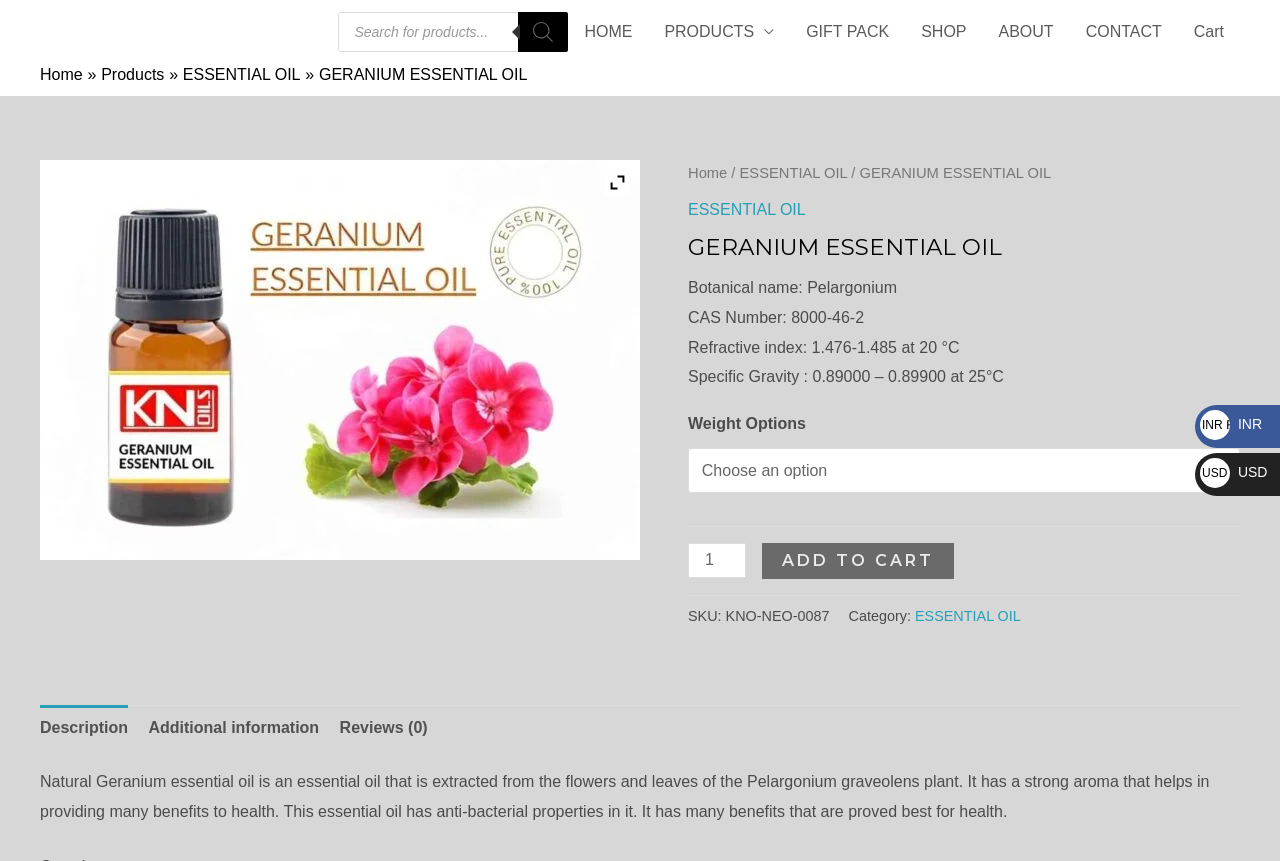Please provide a brief answer to the following inquiry using a single word or phrase:
What is the weight option for the Geranium essential oil?

Weight Options